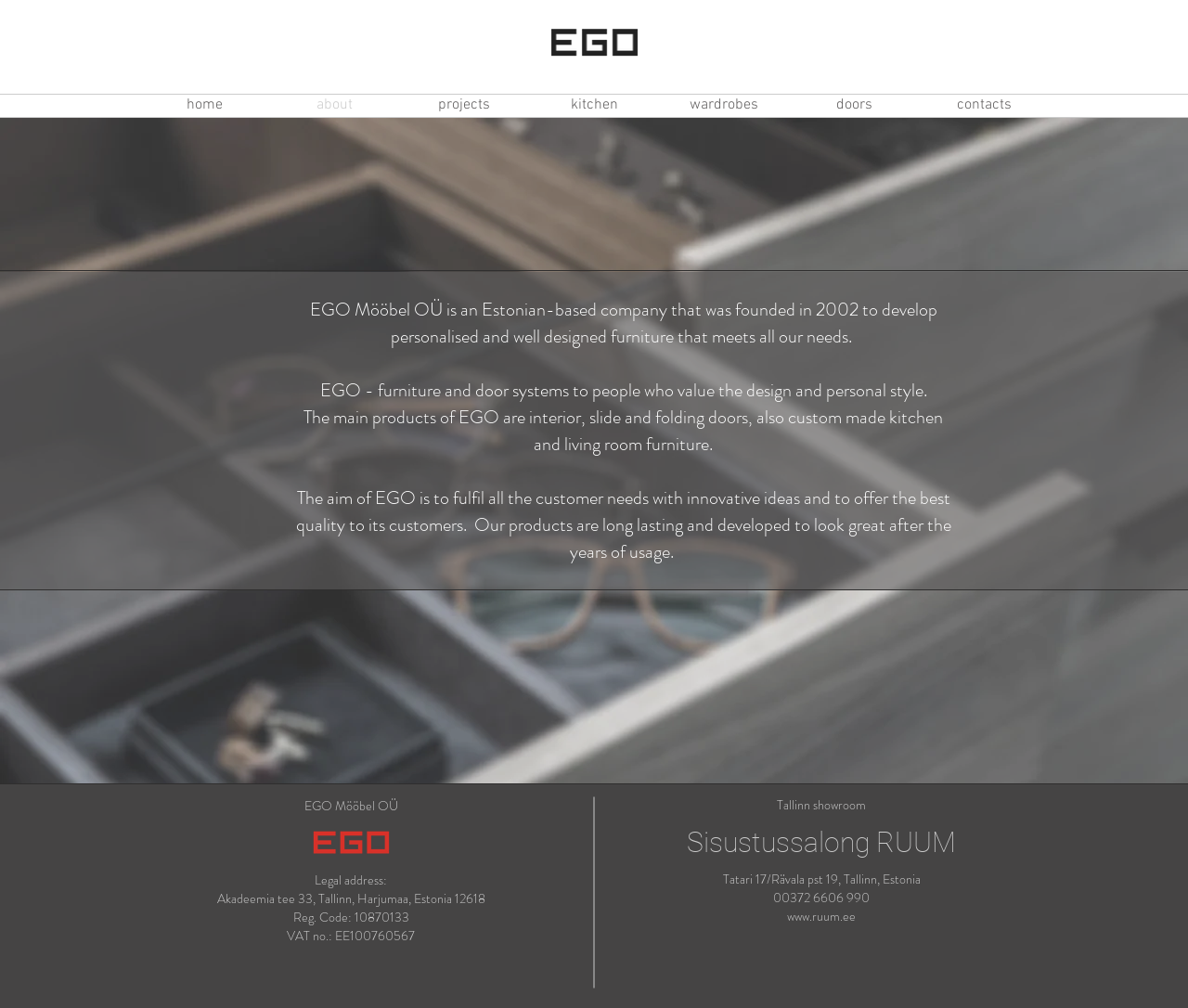Identify the bounding box for the element characterized by the following description: "projects".

[0.336, 0.093, 0.445, 0.116]